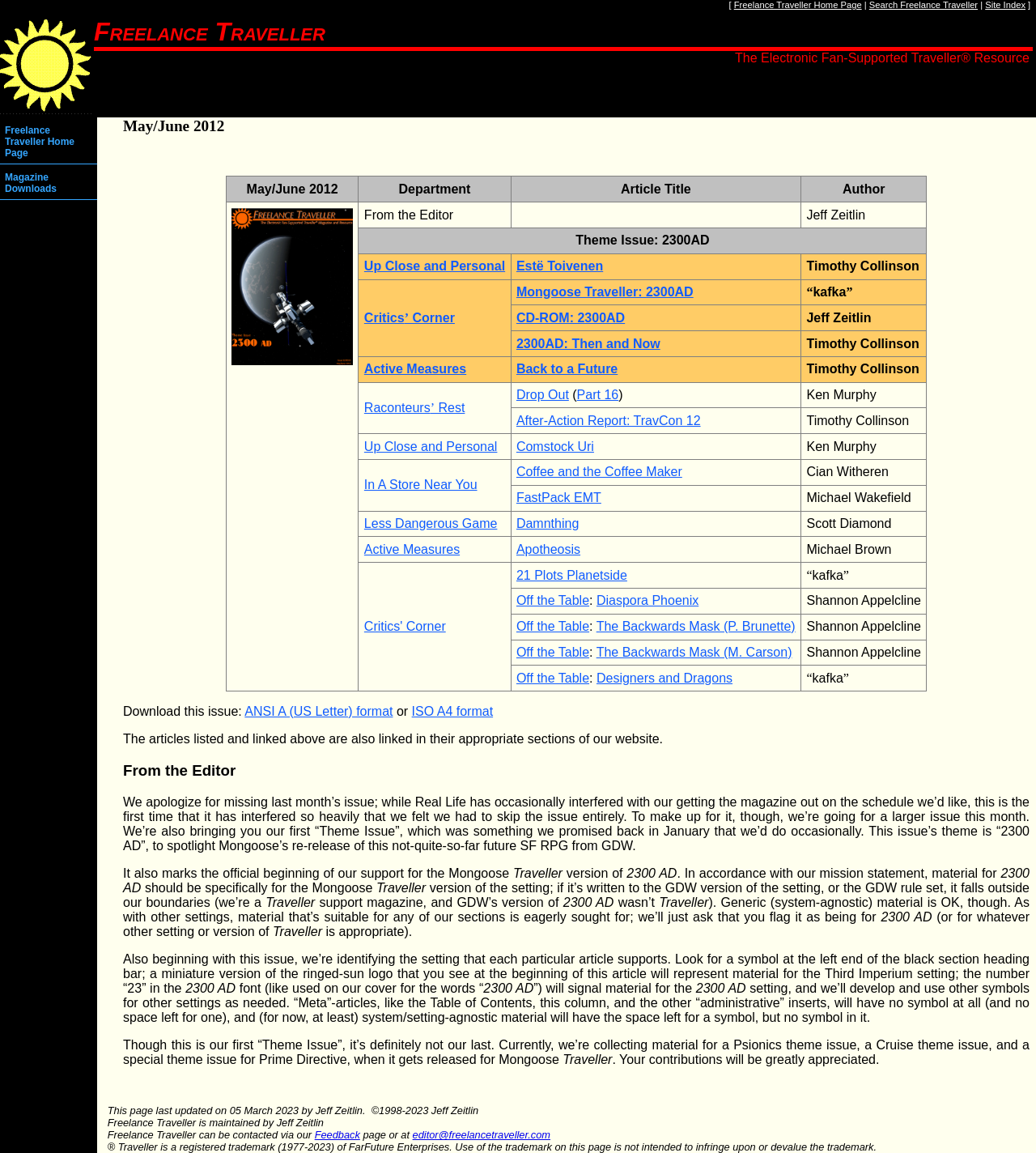What is the name of the editor?
Refer to the image and give a detailed answer to the question.

In the table, I found an article titled 'From the Editor' with the author 'Jeff Zeitlin', which suggests that Jeff Zeitlin is the editor of this issue.